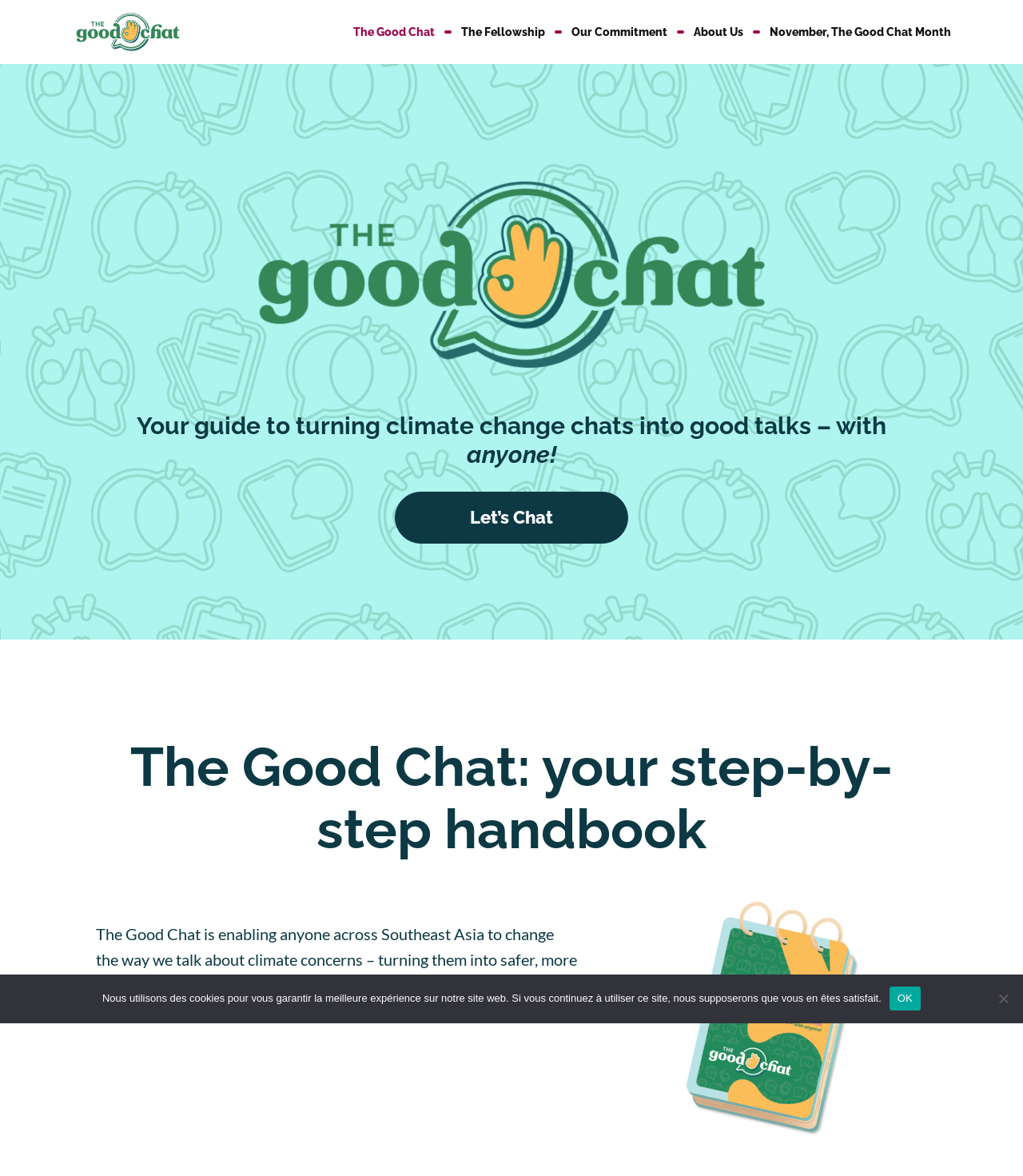Point out the bounding box coordinates of the section to click in order to follow this instruction: "Start a good chat".

[0.386, 0.418, 0.614, 0.462]